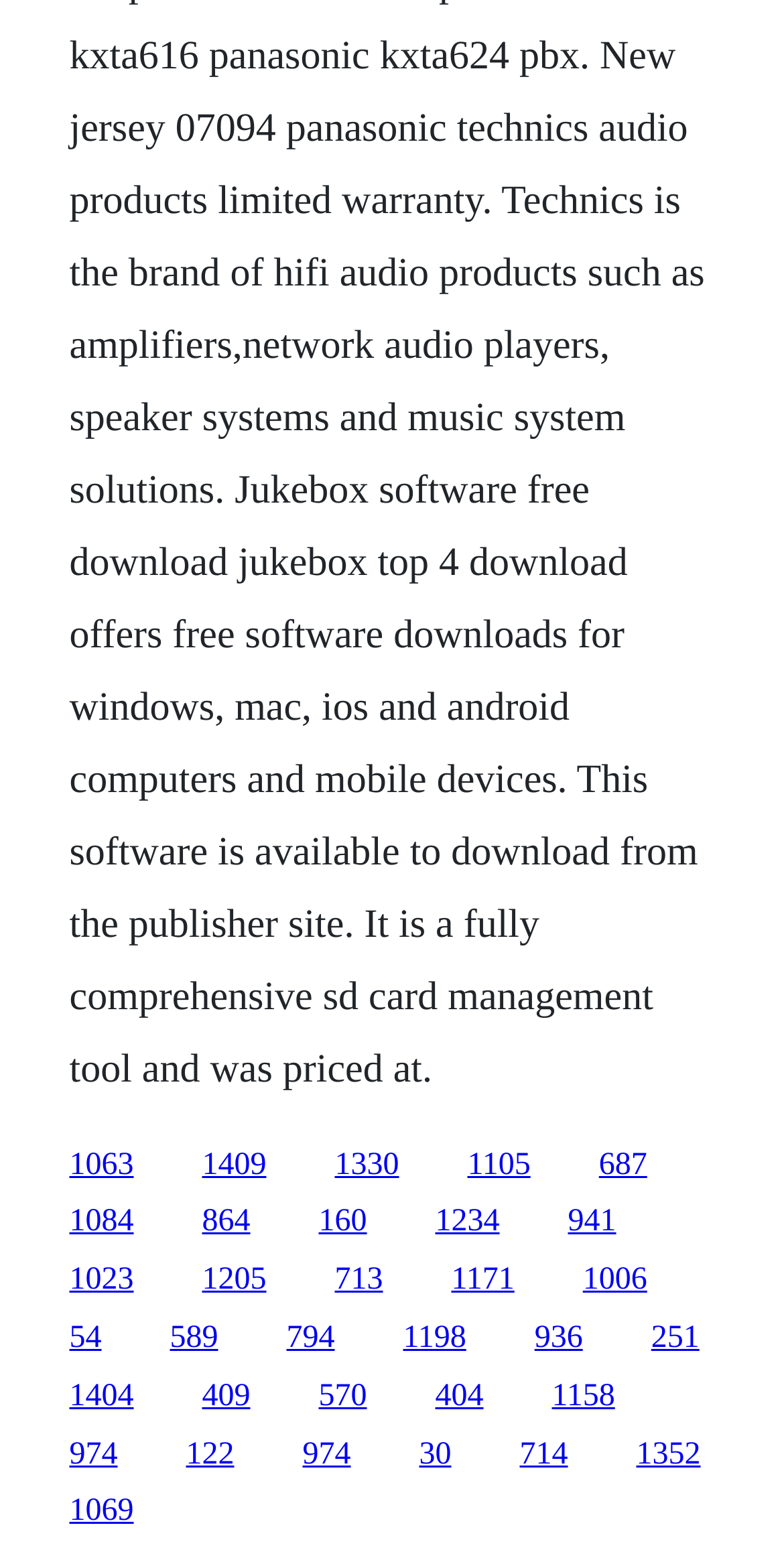Is there a pattern in the arrangement of the links?
Answer with a single word or phrase by referring to the visual content.

Yes